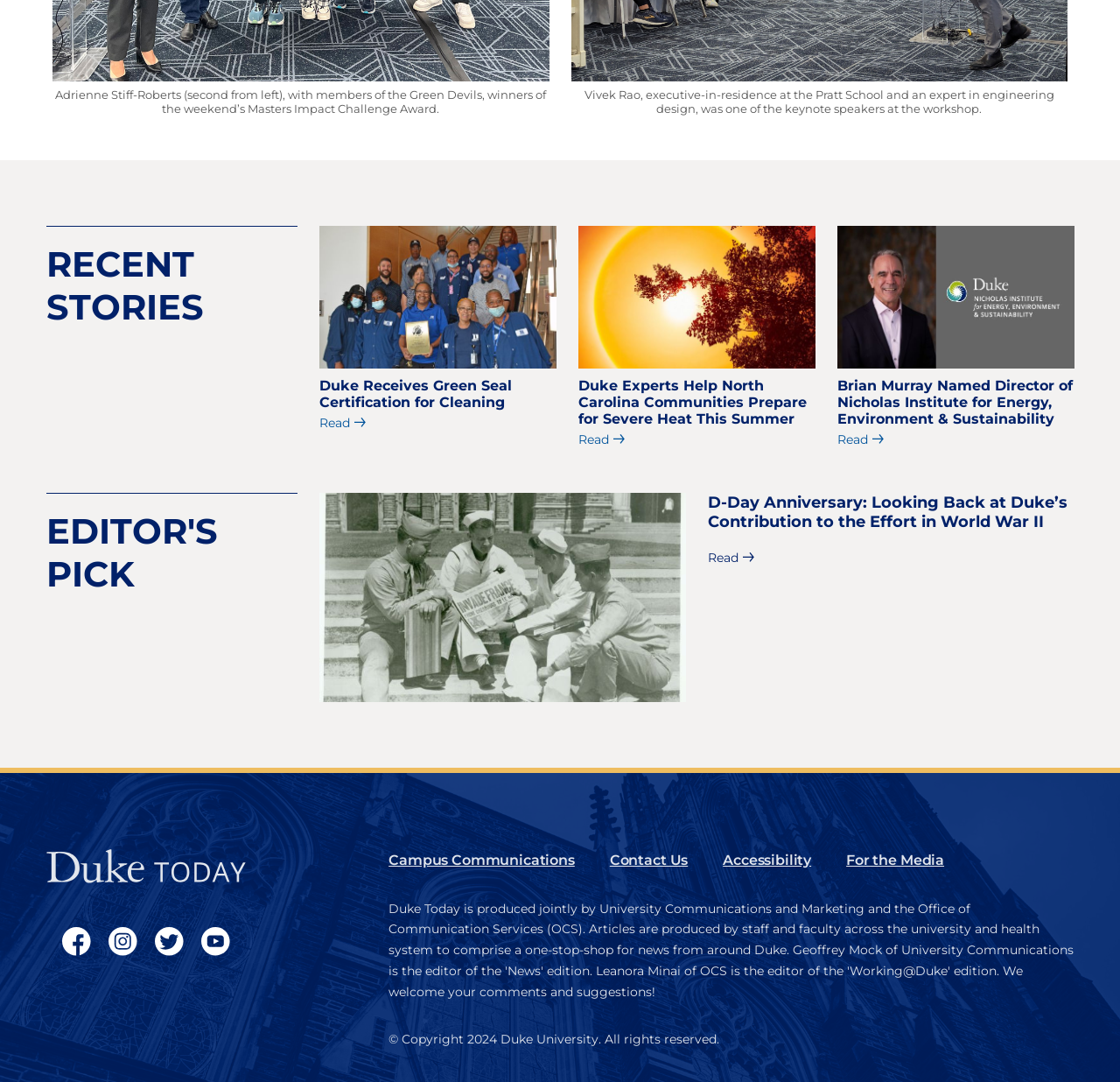Using the provided element description: "For the Media", identify the bounding box coordinates. The coordinates should be four floats between 0 and 1 in the order [left, top, right, bottom].

[0.756, 0.788, 0.843, 0.803]